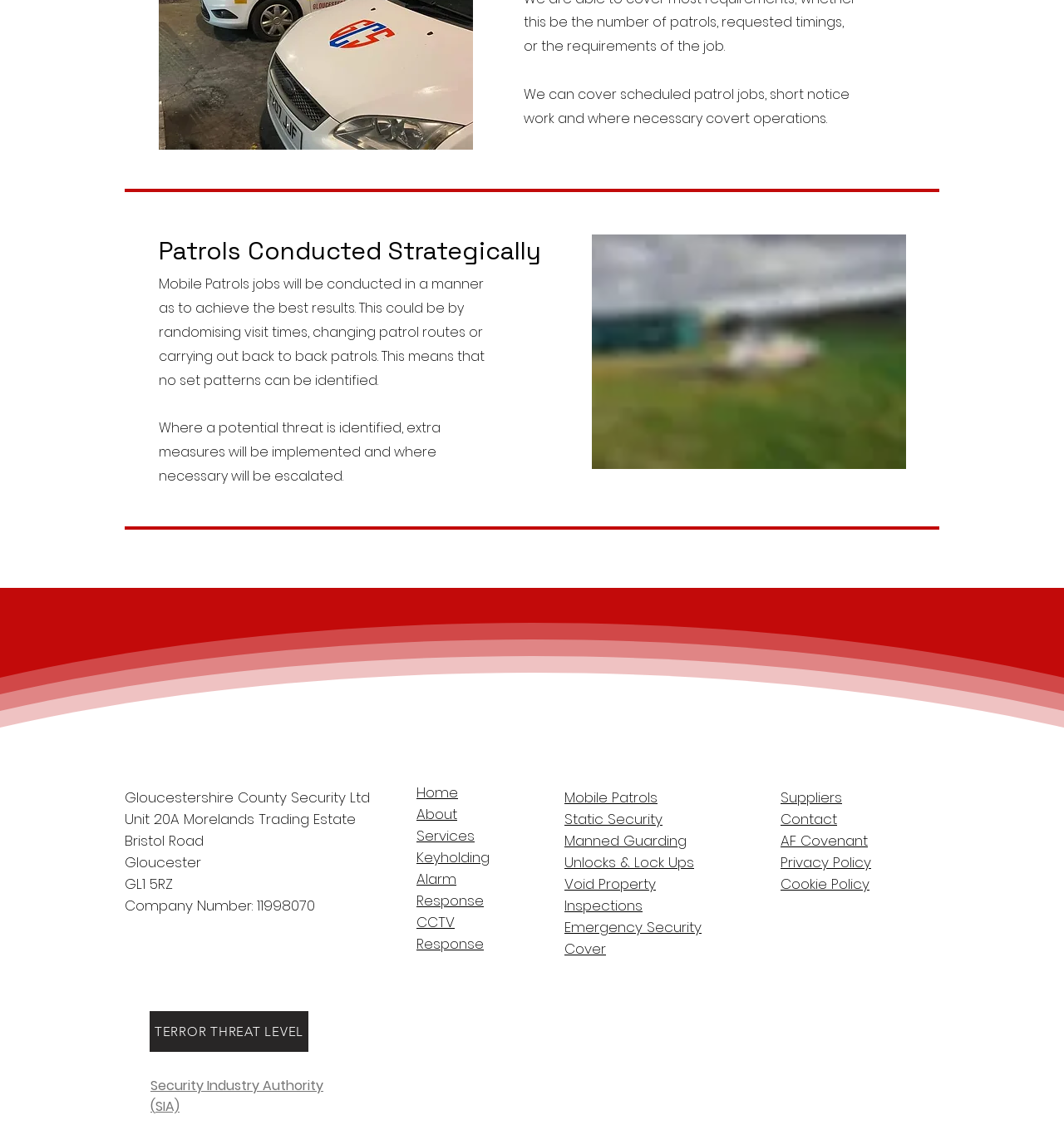Please identify the bounding box coordinates of the clickable region that I should interact with to perform the following instruction: "Click on the 'LinkedIn Social Icon'". The coordinates should be expressed as four float numbers between 0 and 1, i.e., [left, top, right, bottom].

[0.705, 0.92, 0.736, 0.949]